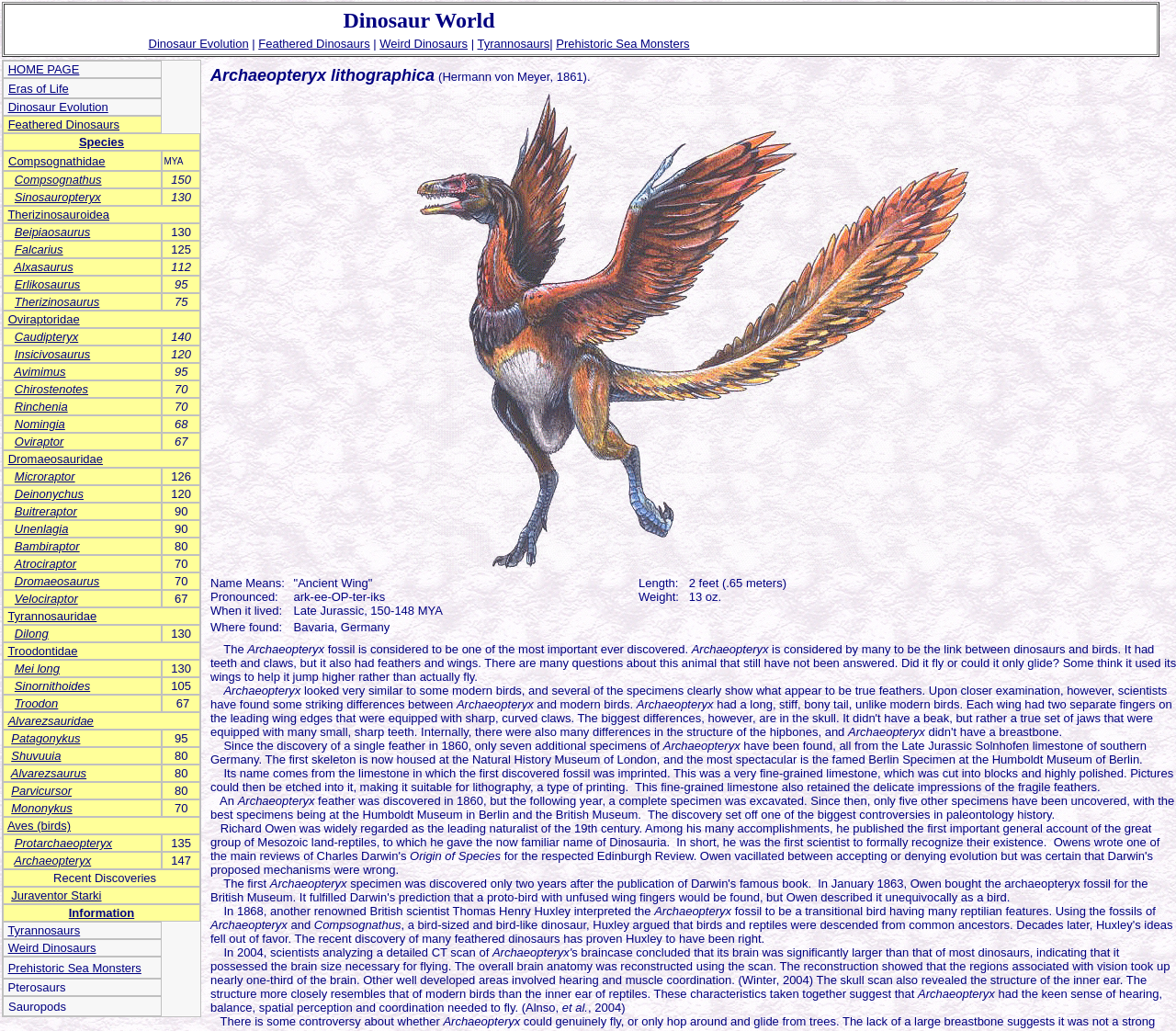Determine the bounding box coordinates of the clickable region to follow the instruction: "Explore Dinosaur Evolution".

[0.126, 0.036, 0.211, 0.049]